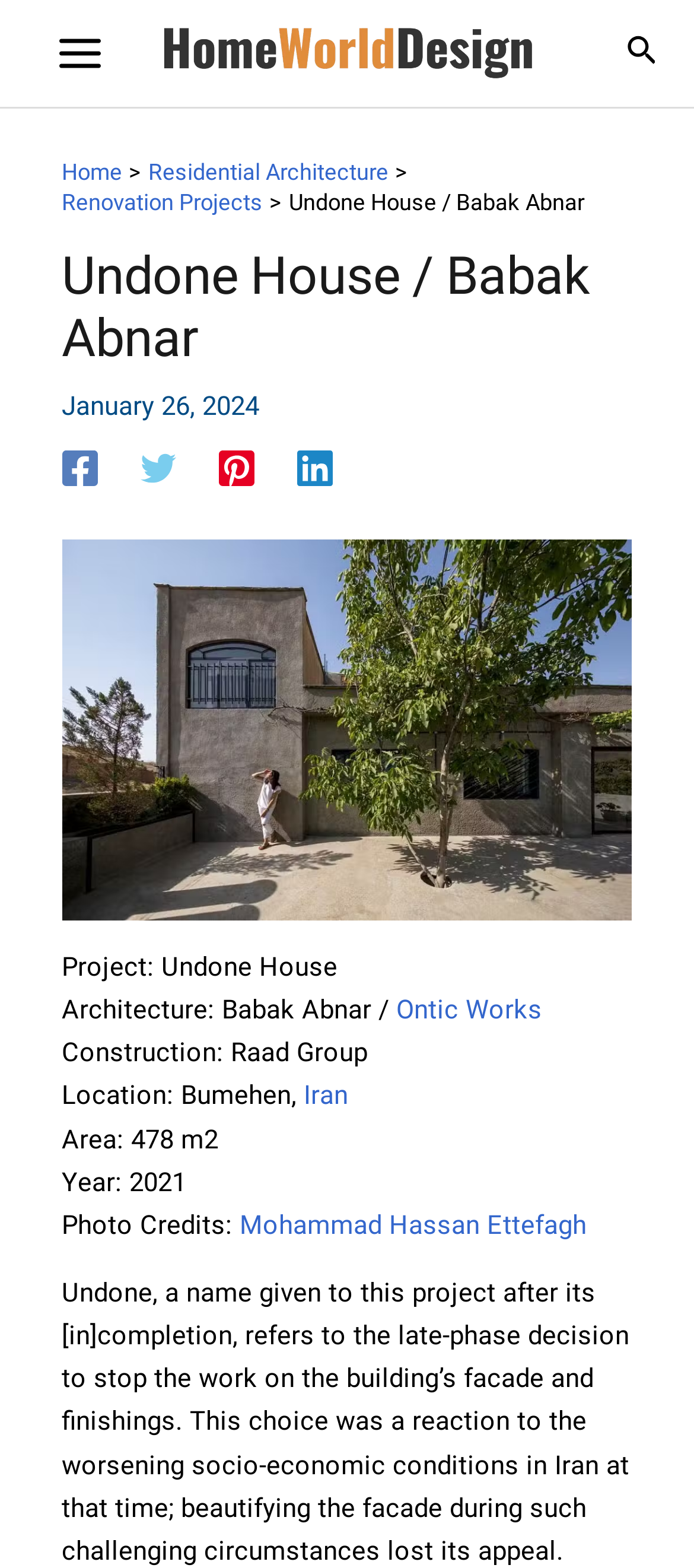Locate the bounding box coordinates of the item that should be clicked to fulfill the instruction: "Read the paper by Bill Punch".

None